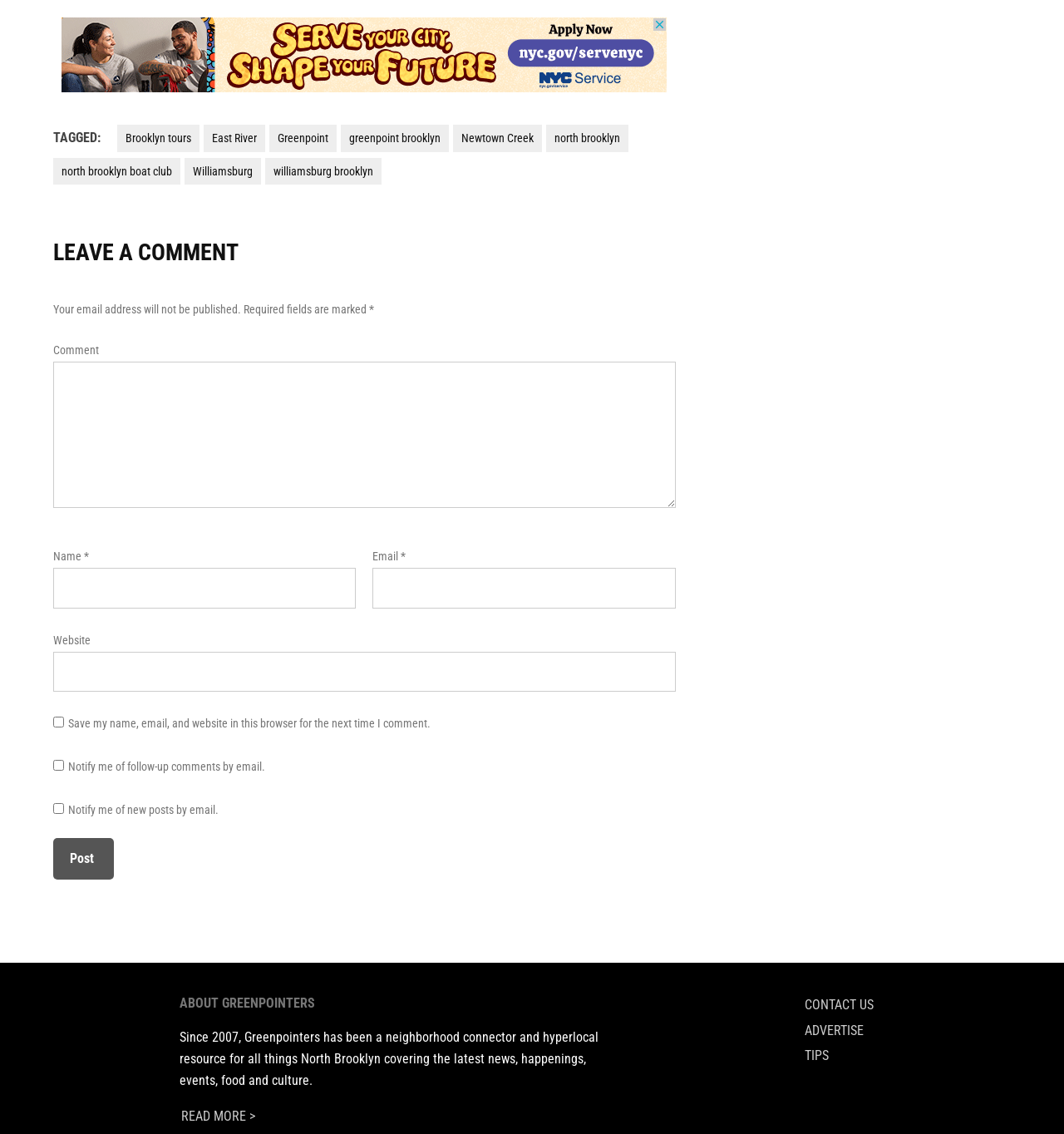What is the topic of the webpage?
Please ensure your answer to the question is detailed and covers all necessary aspects.

I can infer this from the links in the footer section, such as 'Brooklyn tours', 'East River', 'Greenpoint', and 'north brooklyn', which suggest that the webpage is related to North Brooklyn.